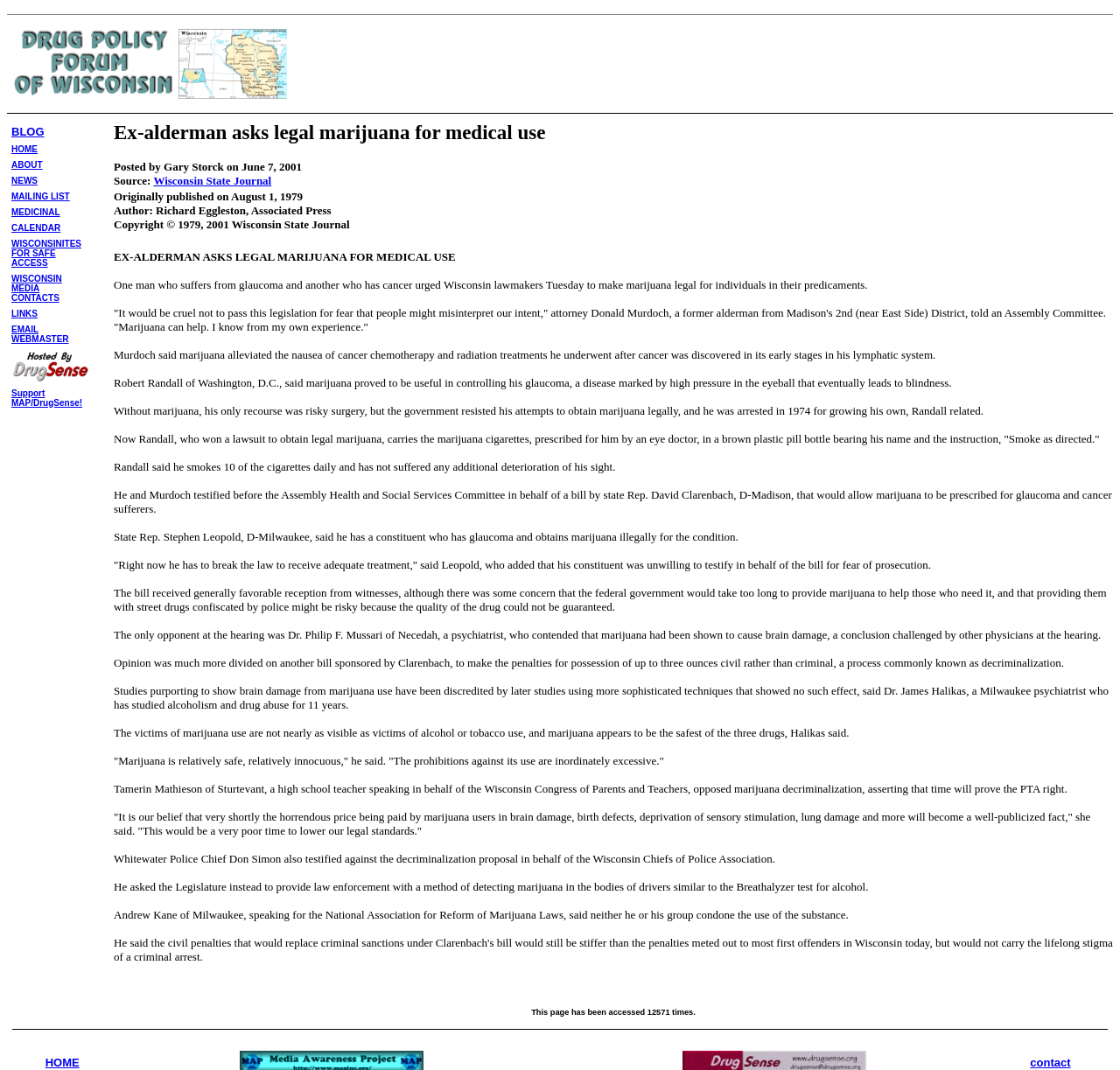Based on the element description WISCONSIN MEDIA CONTACTS, identify the bounding box of the UI element in the given webpage screenshot. The coordinates should be in the format (top-left x, top-left y, bottom-right x, bottom-right y) and must be between 0 and 1.

[0.01, 0.256, 0.055, 0.283]